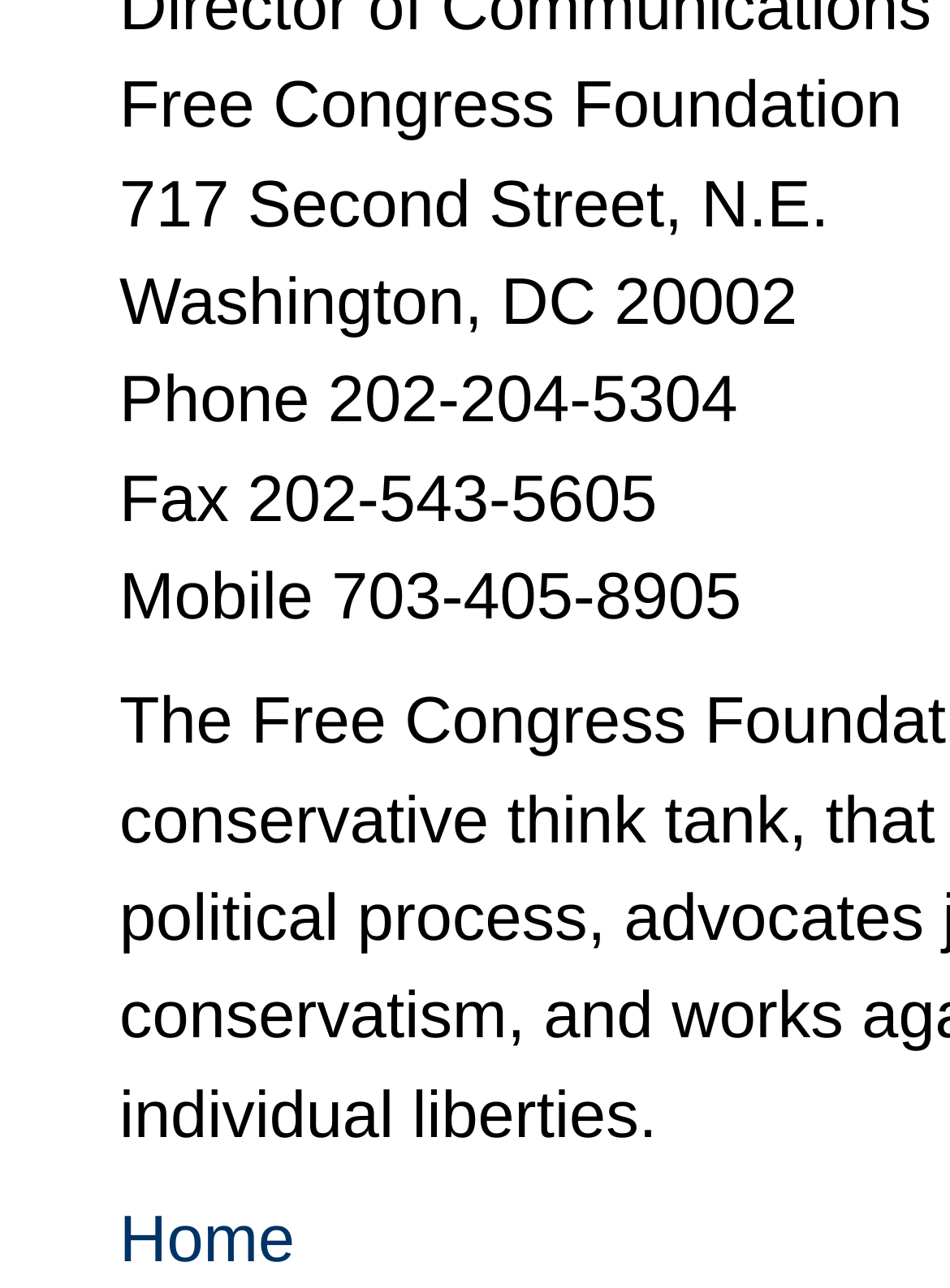Find the bounding box coordinates corresponding to the UI element with the description: "Home". The coordinates should be formatted as [left, top, right, bottom], with values as floats between 0 and 1.

[0.126, 0.934, 0.31, 0.99]